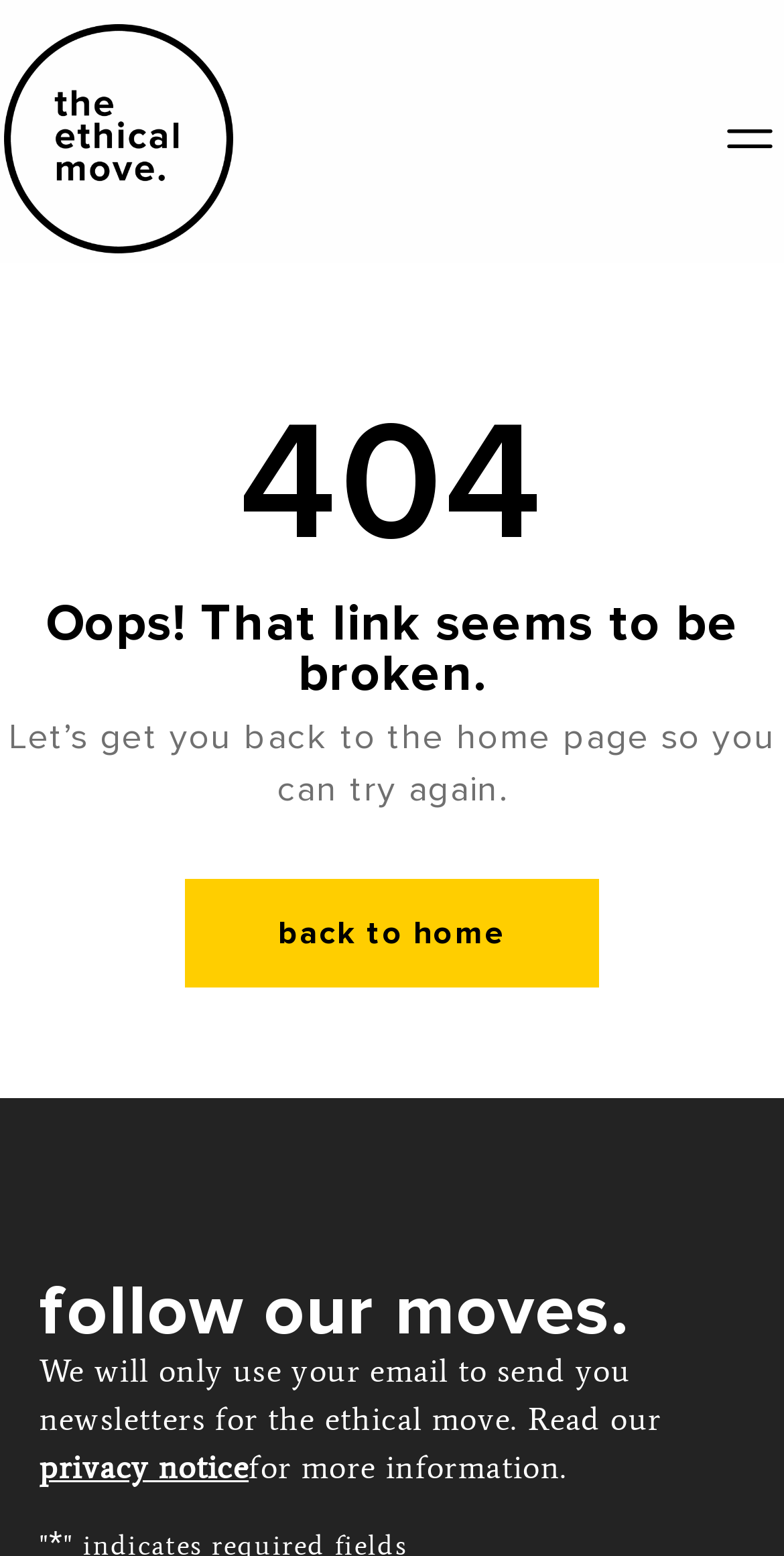Please answer the following query using a single word or phrase: 
What is the purpose of the 'Toggle the mobile menu' button?

To open or close the mobile menu